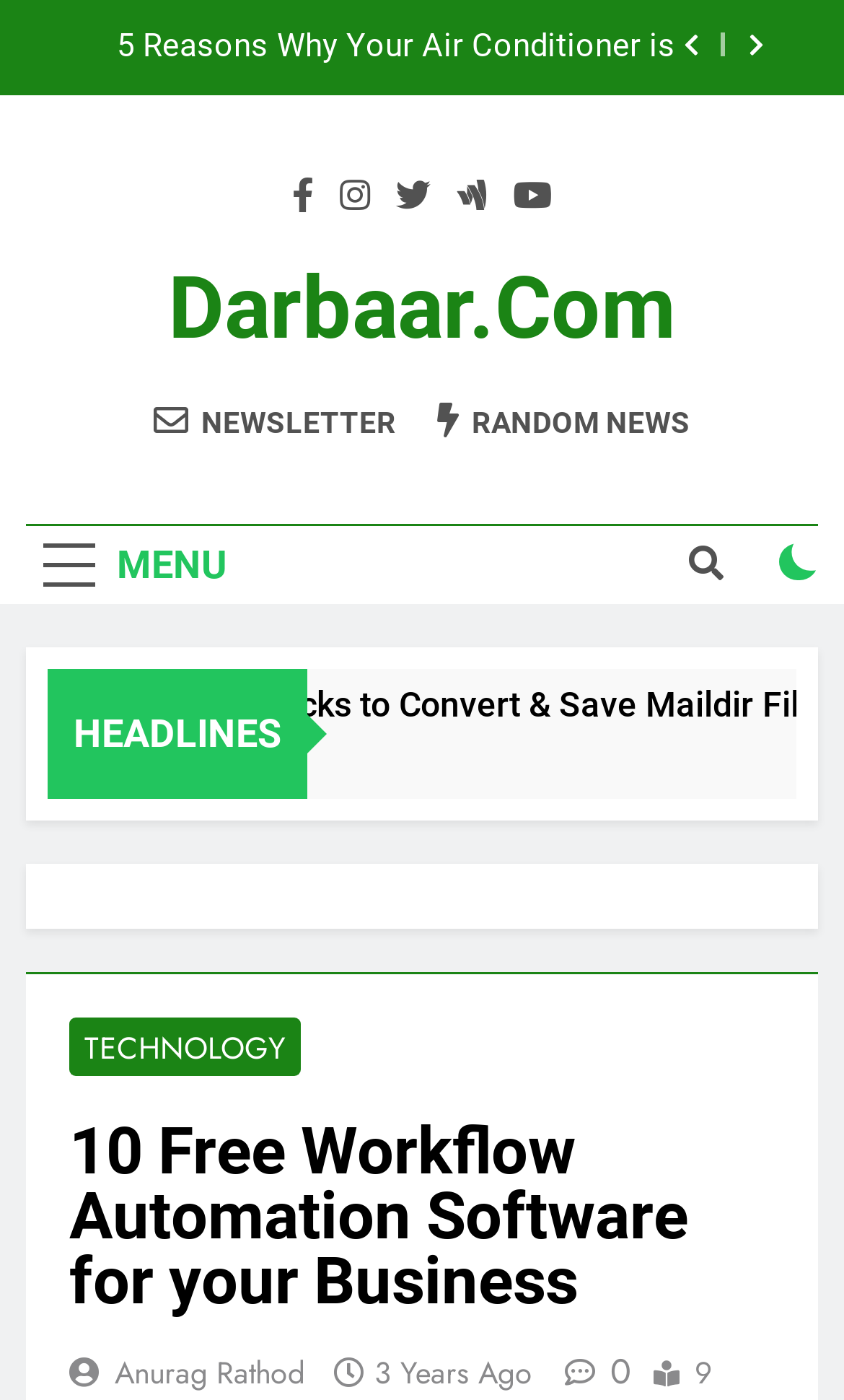Could you highlight the region that needs to be clicked to execute the instruction: "Check the checkbox"?

[0.924, 0.388, 0.969, 0.415]